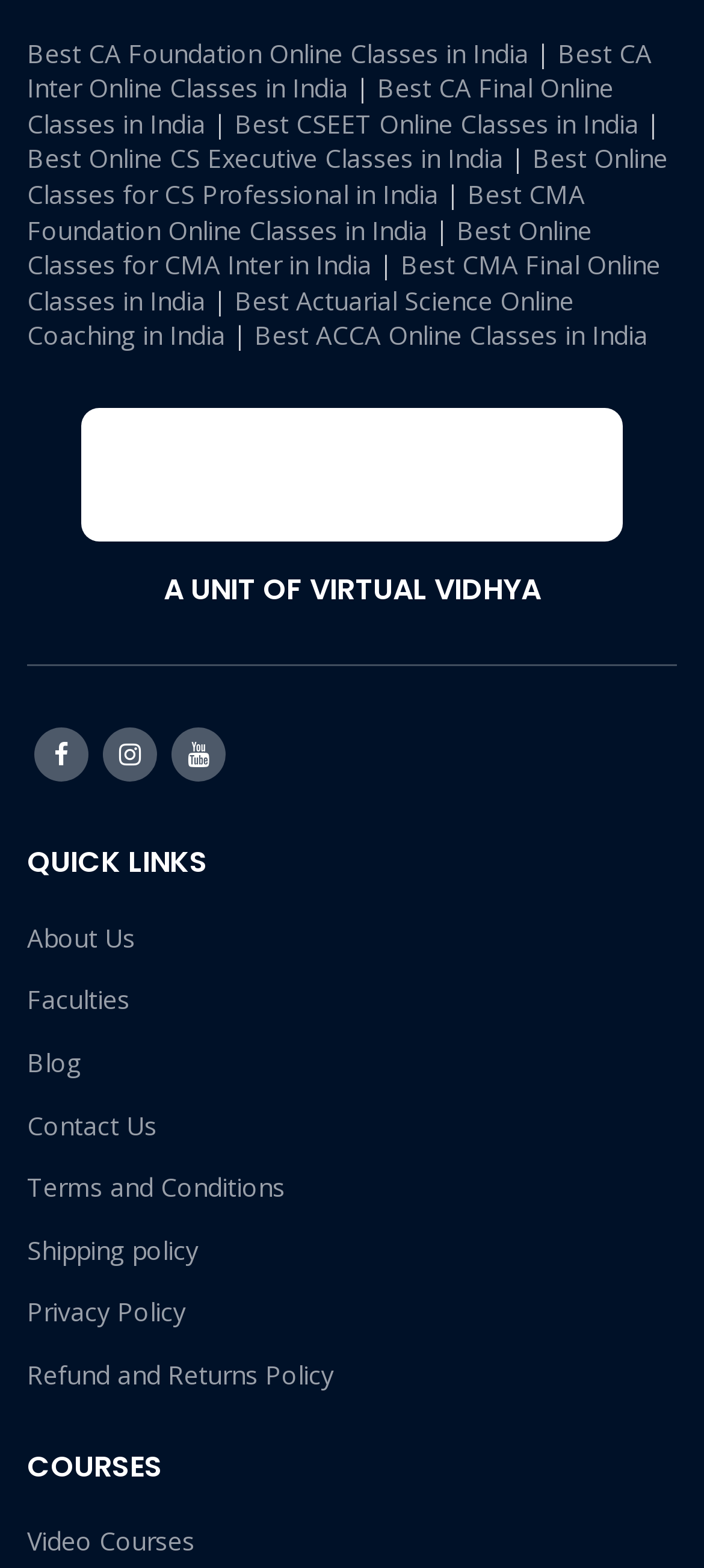How many social media links are there?
Based on the visual, give a brief answer using one word or a short phrase.

3